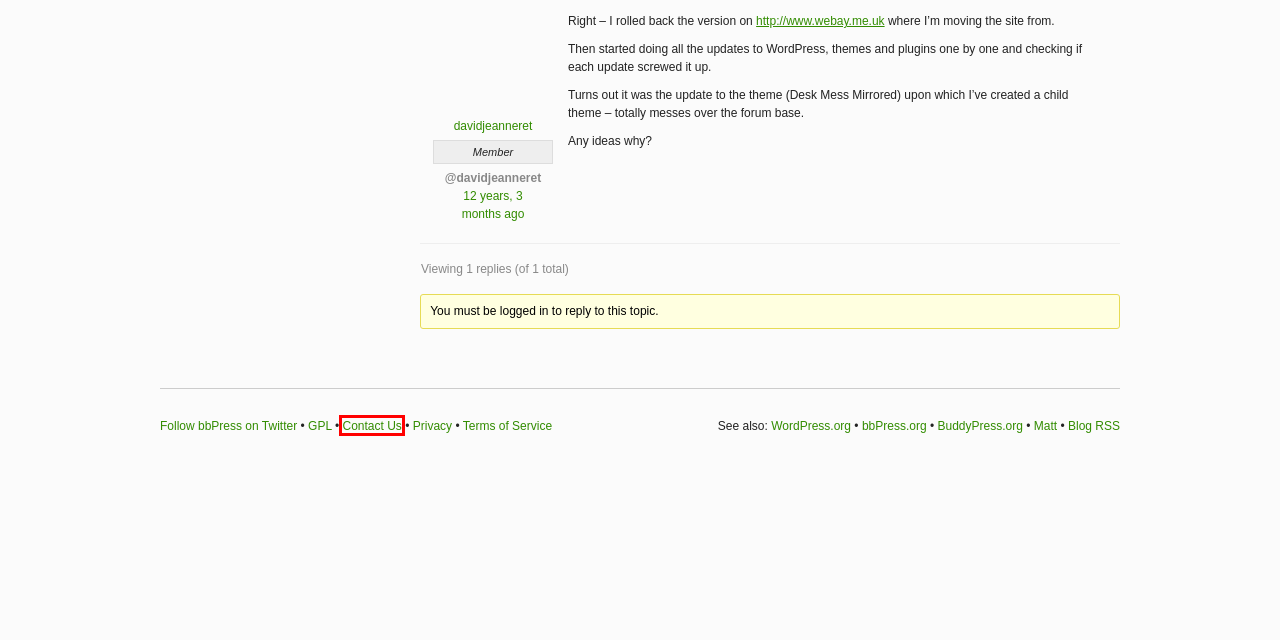You have received a screenshot of a webpage with a red bounding box indicating a UI element. Please determine the most fitting webpage description that matches the new webpage after clicking on the indicated element. The choices are:
A. Philosophy · bbPress.org
B. Blog Tool, Publishing Platform, and CMS – WordPress.org
C. GNU General Public License · bbPress.org
D. Contact · bbPress.org
E. Privacy – WordPress.org
F. Latest Topics · bbPress.org
G. BuddyPress.org
H. Blog · bbPress.org

D